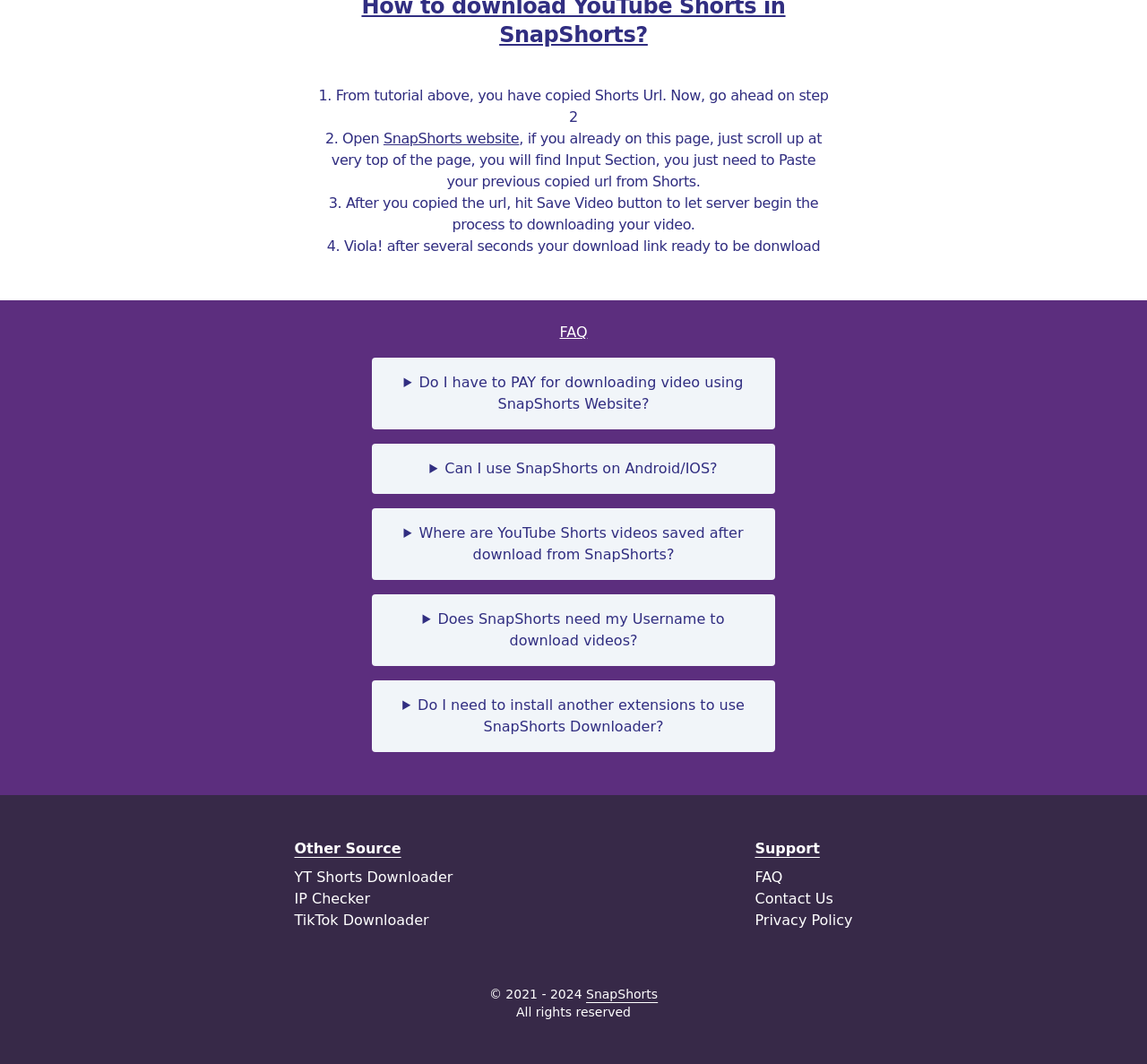Locate the coordinates of the bounding box for the clickable region that fulfills this instruction: "Learn about the Basic Space Technology Initiative".

None